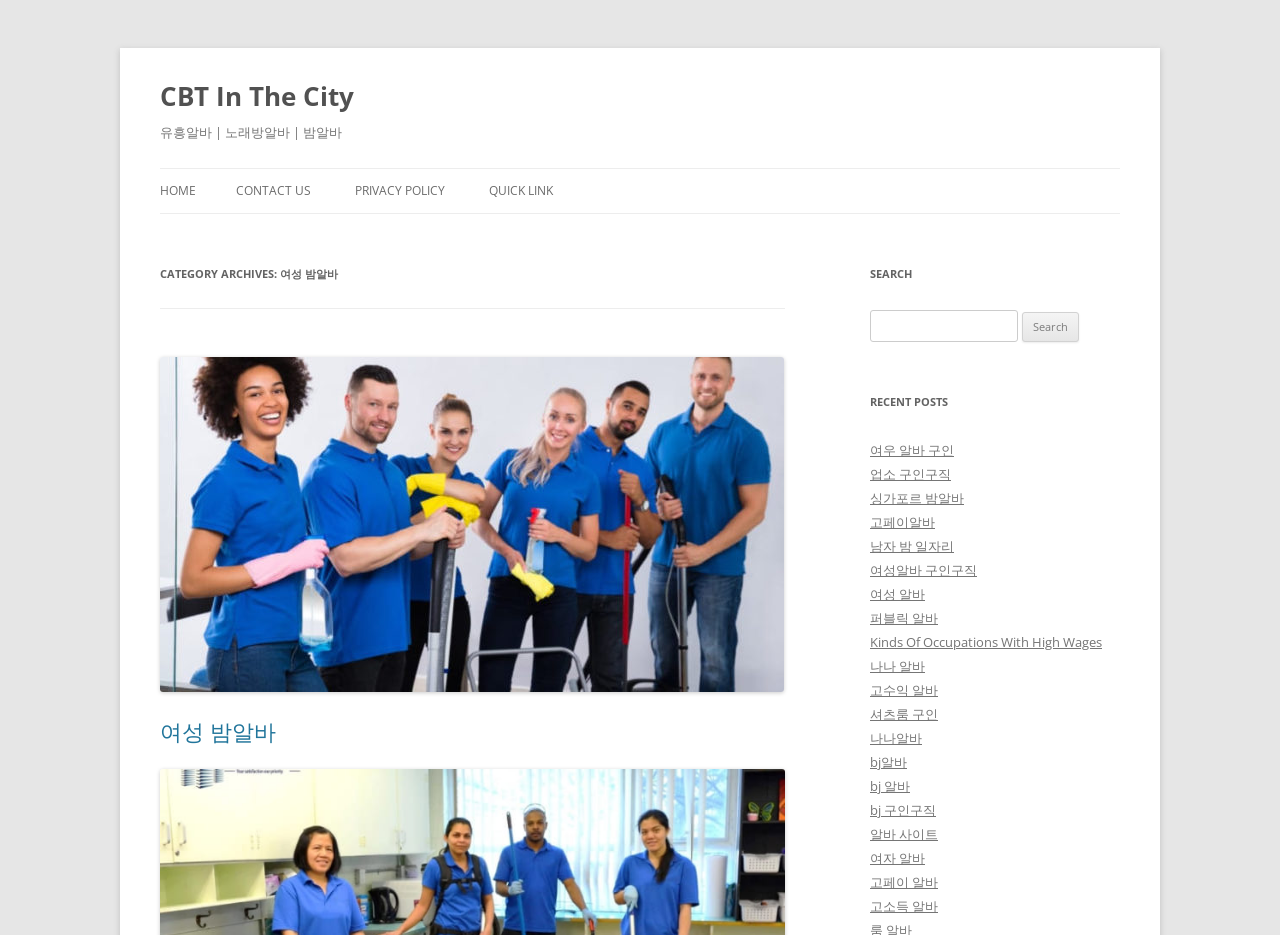Elaborate on the webpage's design and content in a detailed caption.

This webpage is titled "여성 밤알바 Archives - CBT In The City" and appears to be a blog or archive page focused on women's nightlife and job opportunities. 

At the top of the page, there is a heading "CBT In The City" which is also a link. Below this, there is another heading "유흥알바 | 노래방알바 | 밤알바" which seems to be a category or tag related to nightlife and job opportunities.

To the right of these headings, there are several links including "HOME", "CONTACT US", "PRIVACY POLICY", and "QUICK LINK". 

Below these links, there is a header section with a heading "CATEGORY ARCHIVES: 여성 밤알바" which suggests that this page is an archive of posts related to women's nightlife jobs. 

On the right side of the page, there is a search bar with a heading "SEARCH" and a placeholder text "Search for:". 

Below the search bar, there is a section titled "RECENT POSTS" which lists 15 links to recent posts, each with a title related to job opportunities, such as "여우 알바 구인", "업소 구인구직", and "고페이알바". These links are arranged in a vertical list, with the most recent post at the top.